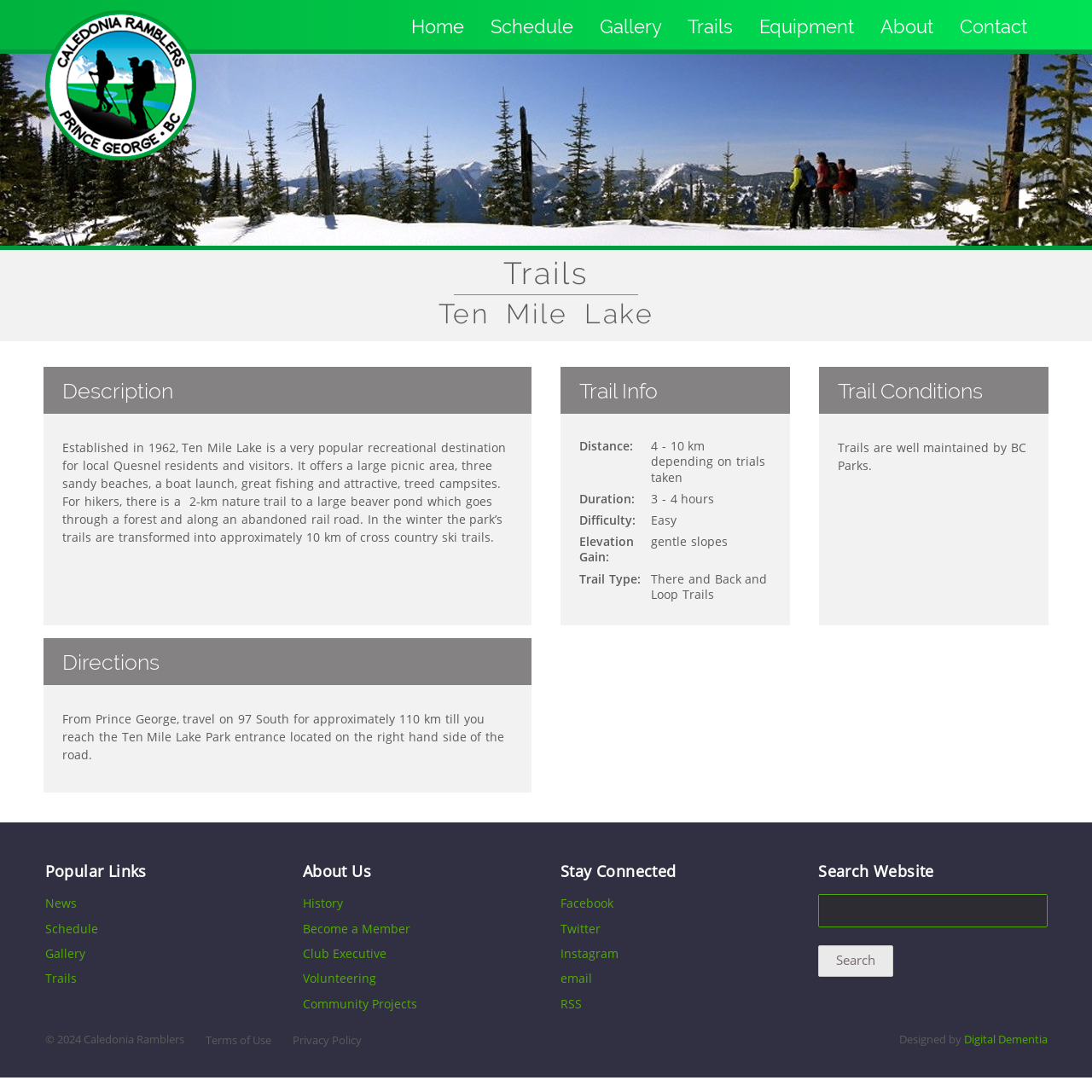Can you look at the image and give a comprehensive answer to the question:
What is the name of the organization that maintains the trails?

I found the answer by looking at the 'Trail Conditions' section, which states that the trails are well maintained by BC Parks.